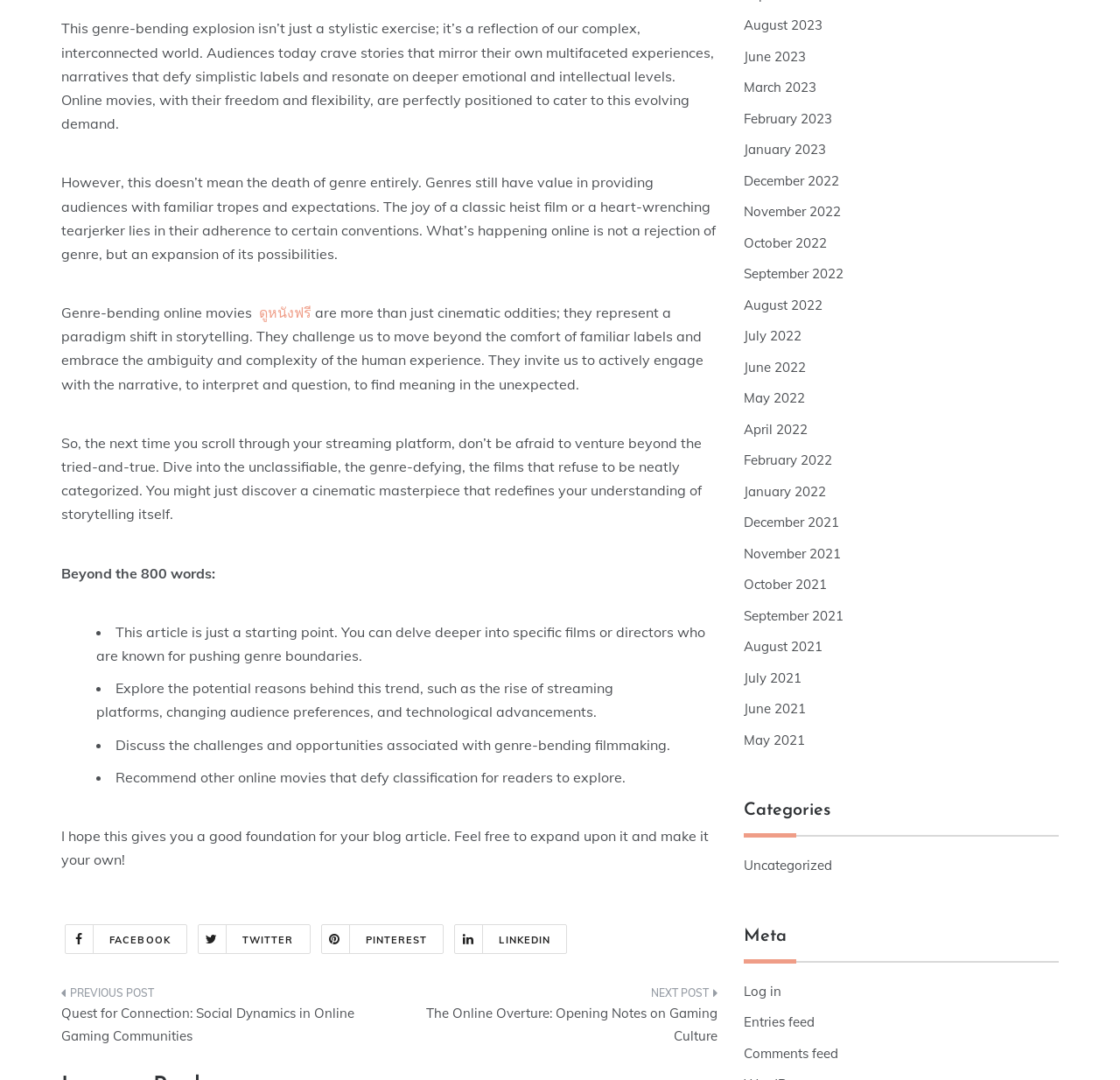Specify the bounding box coordinates of the area that needs to be clicked to achieve the following instruction: "search for something".

None